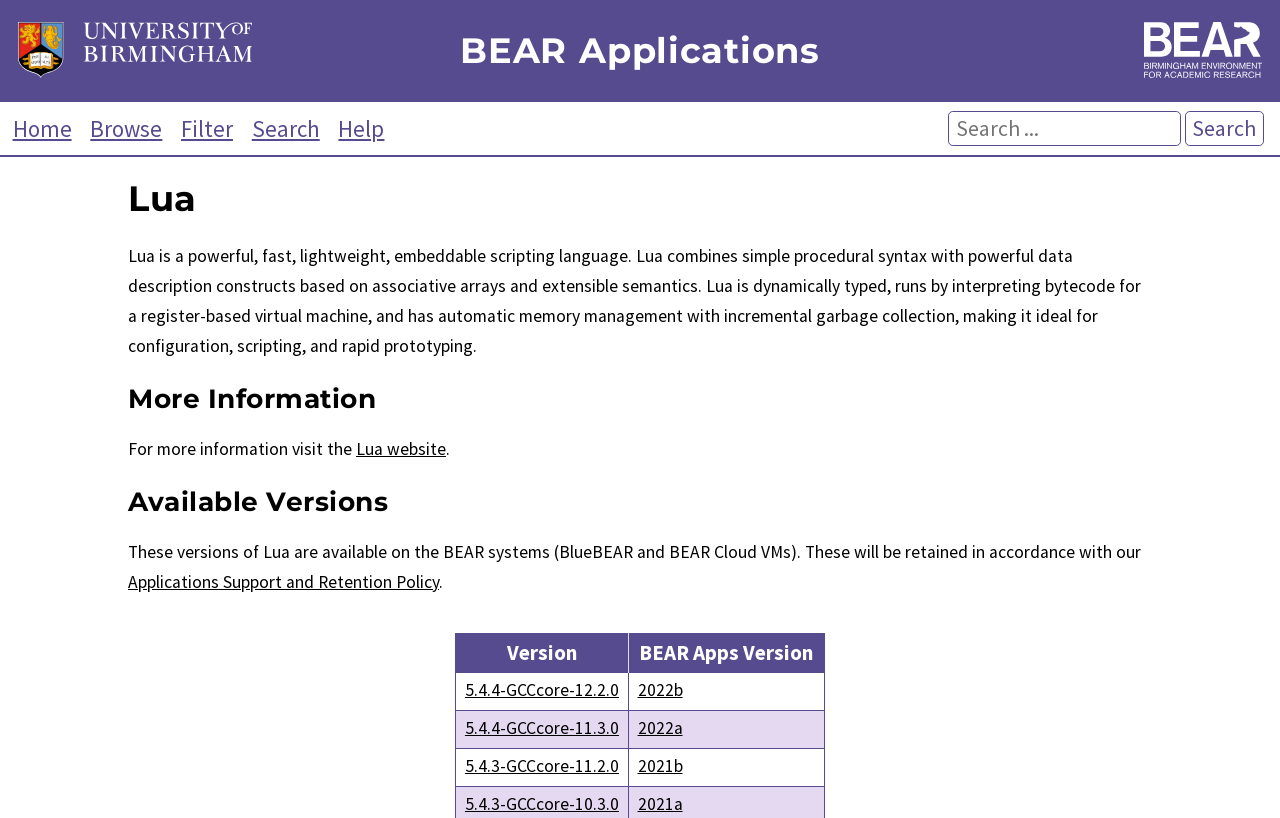How many versions of Lua are available on the BEAR systems?
Craft a detailed and extensive response to the question.

By examining the table with column headers 'Version' and 'BEAR Apps Version', I found that there are three rows, each representing a version of Lua, with versions '5.4.4-GCCcore-12.2.0', '5.4.4-GCCcore-11.3.0', and '5.4.3-GCCcore-11.2.0'.